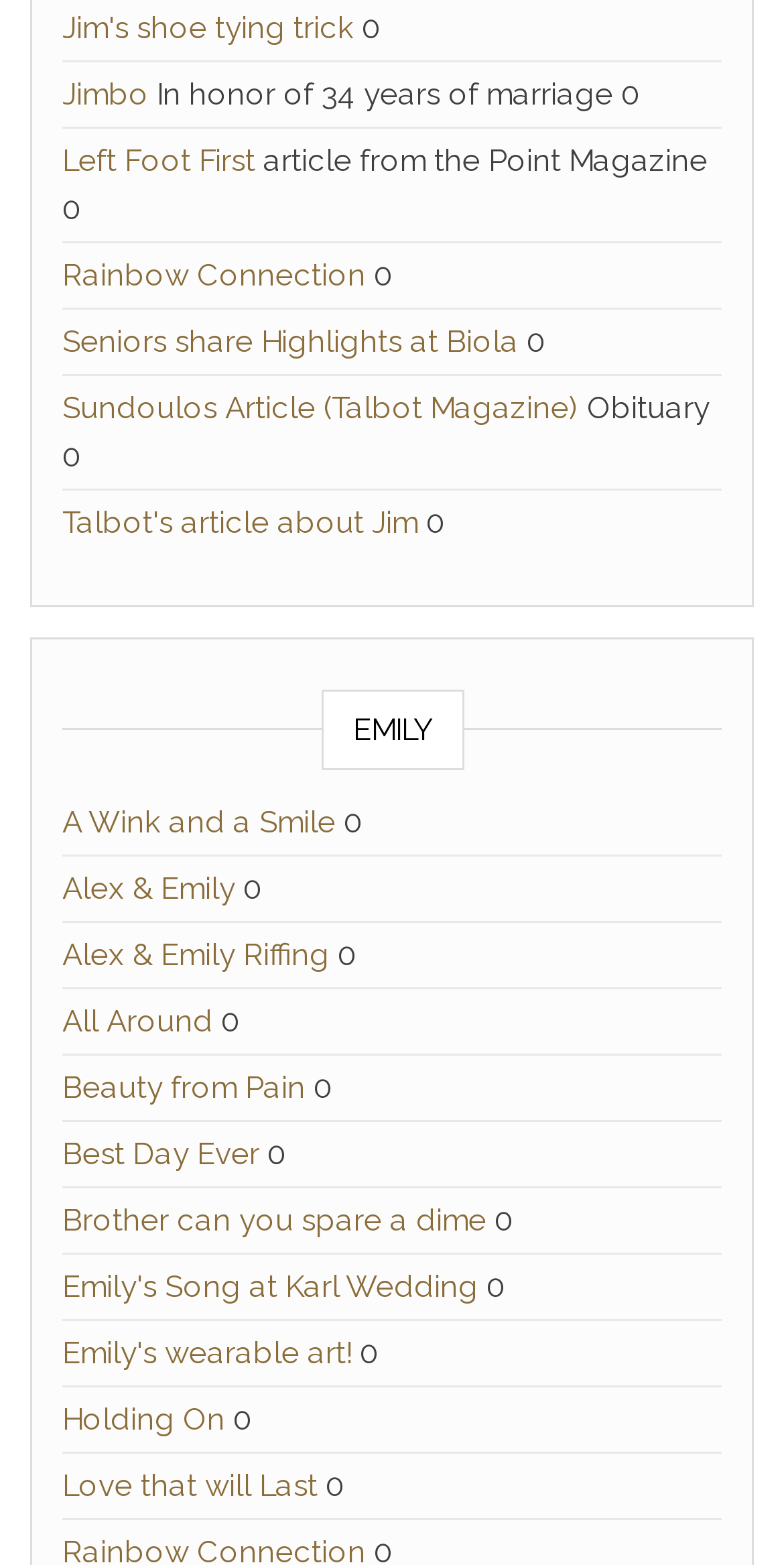Provide the bounding box coordinates of the section that needs to be clicked to accomplish the following instruction: "Visit the Rainbow Connection page."

[0.079, 0.165, 0.467, 0.188]